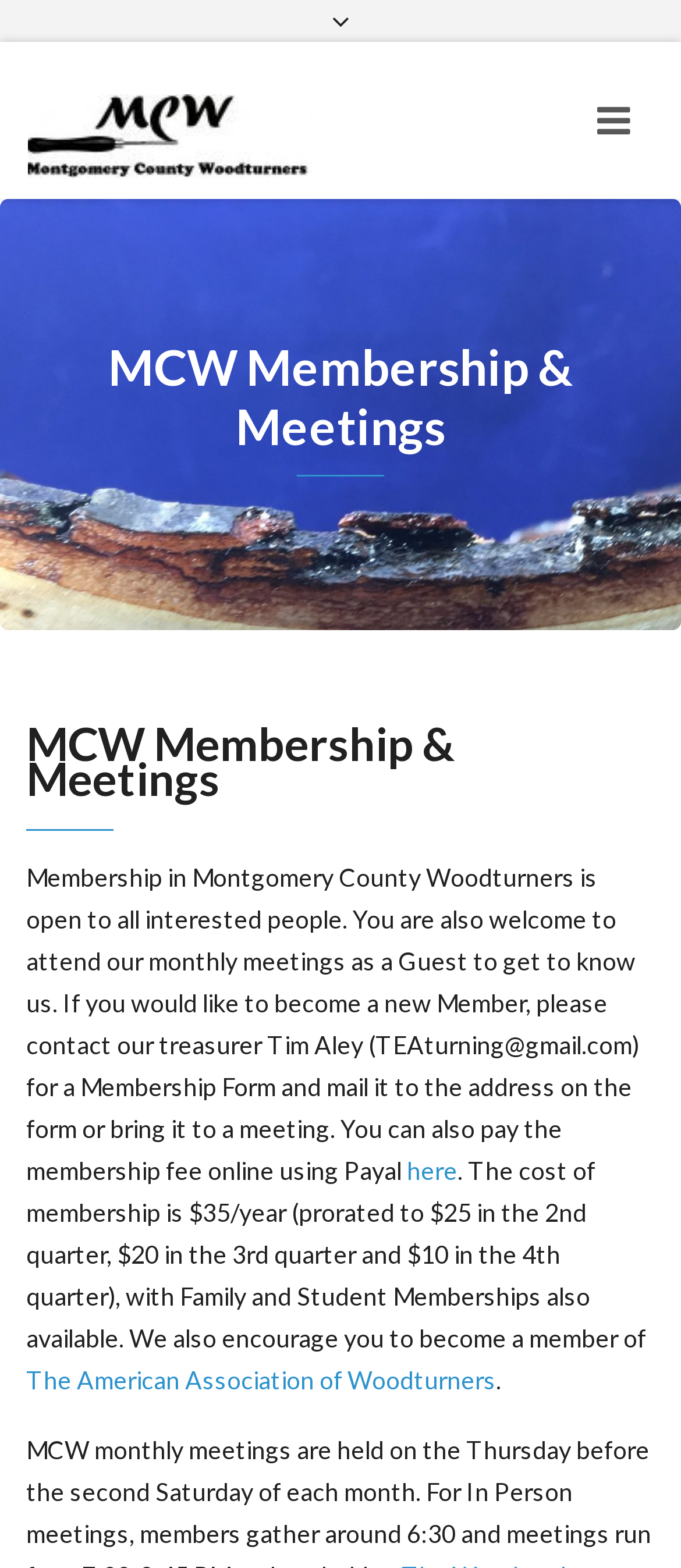Extract the bounding box coordinates for the HTML element that matches this description: "Ok". The coordinates should be four float numbers between 0 and 1, i.e., [left, top, right, bottom].

None